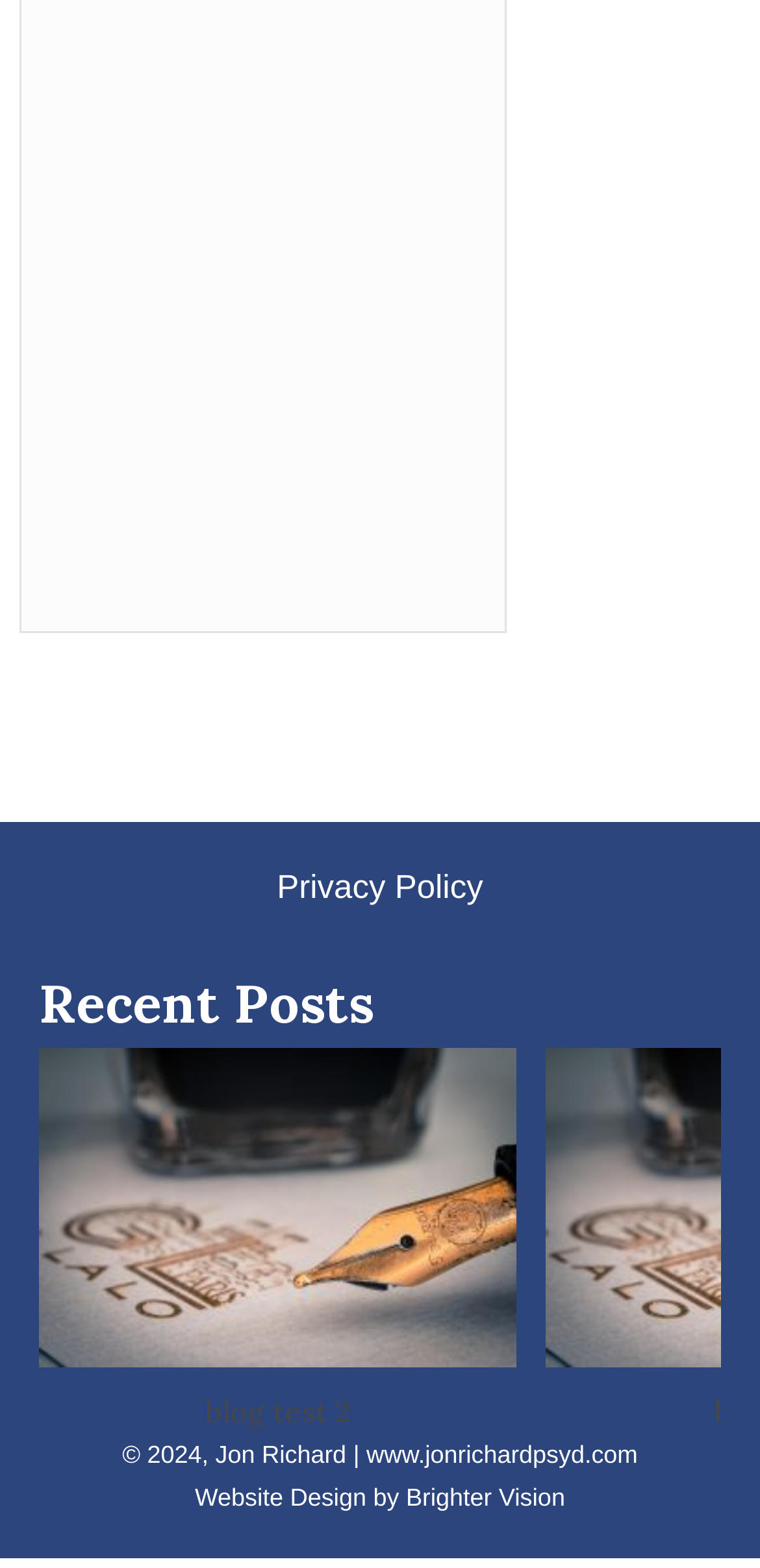Can you give a comprehensive explanation to the question given the content of the image?
Who designed the website?

The website designer's name can be found at the bottom of the webpage, where it says 'Website Design by Brighter Vision'. This suggests that Brighter Vision is the company or individual responsible for designing the website.